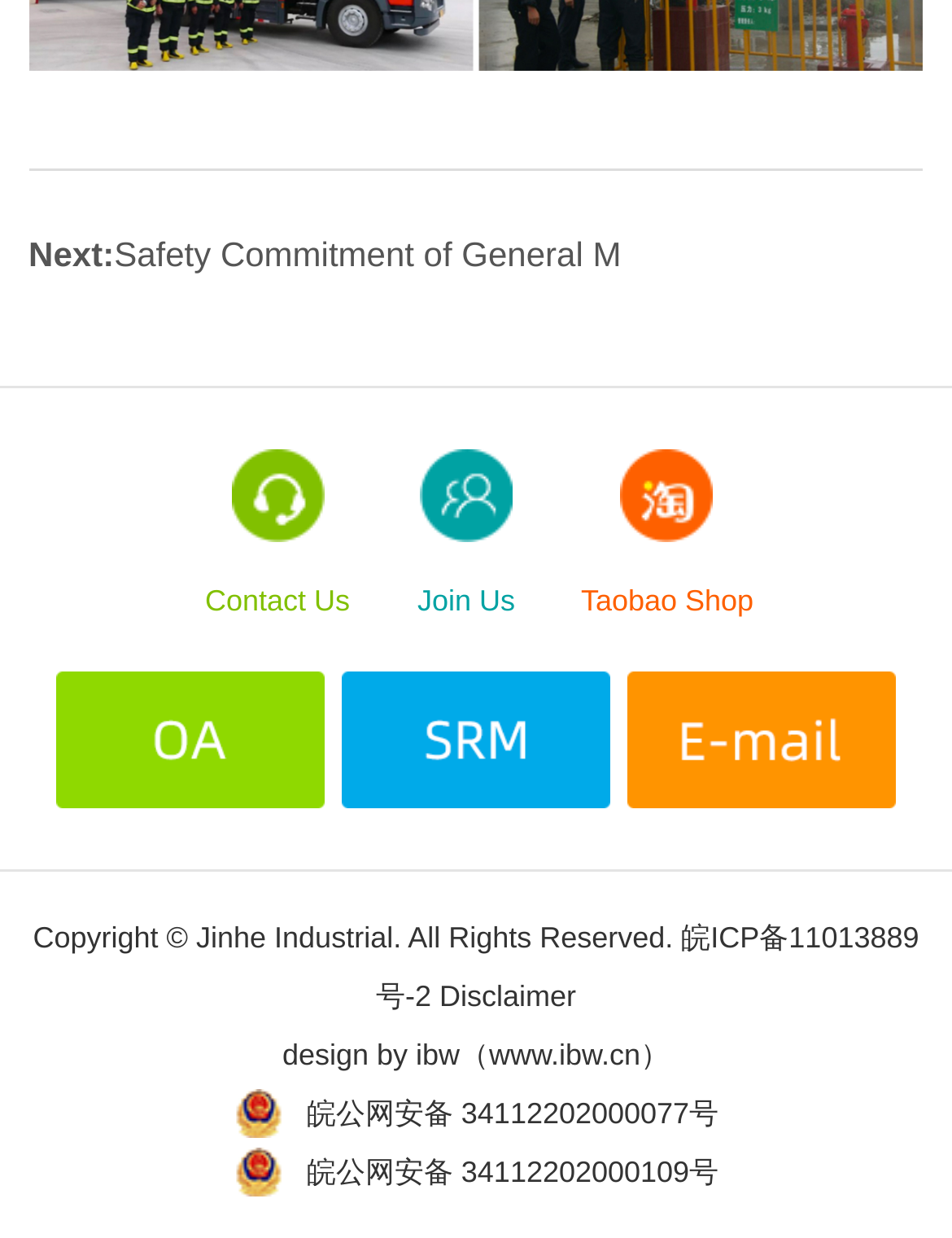Please locate the bounding box coordinates of the element that needs to be clicked to achieve the following instruction: "Click on Safety Commitment of General M". The coordinates should be four float numbers between 0 and 1, i.e., [left, top, right, bottom].

[0.12, 0.19, 0.652, 0.222]